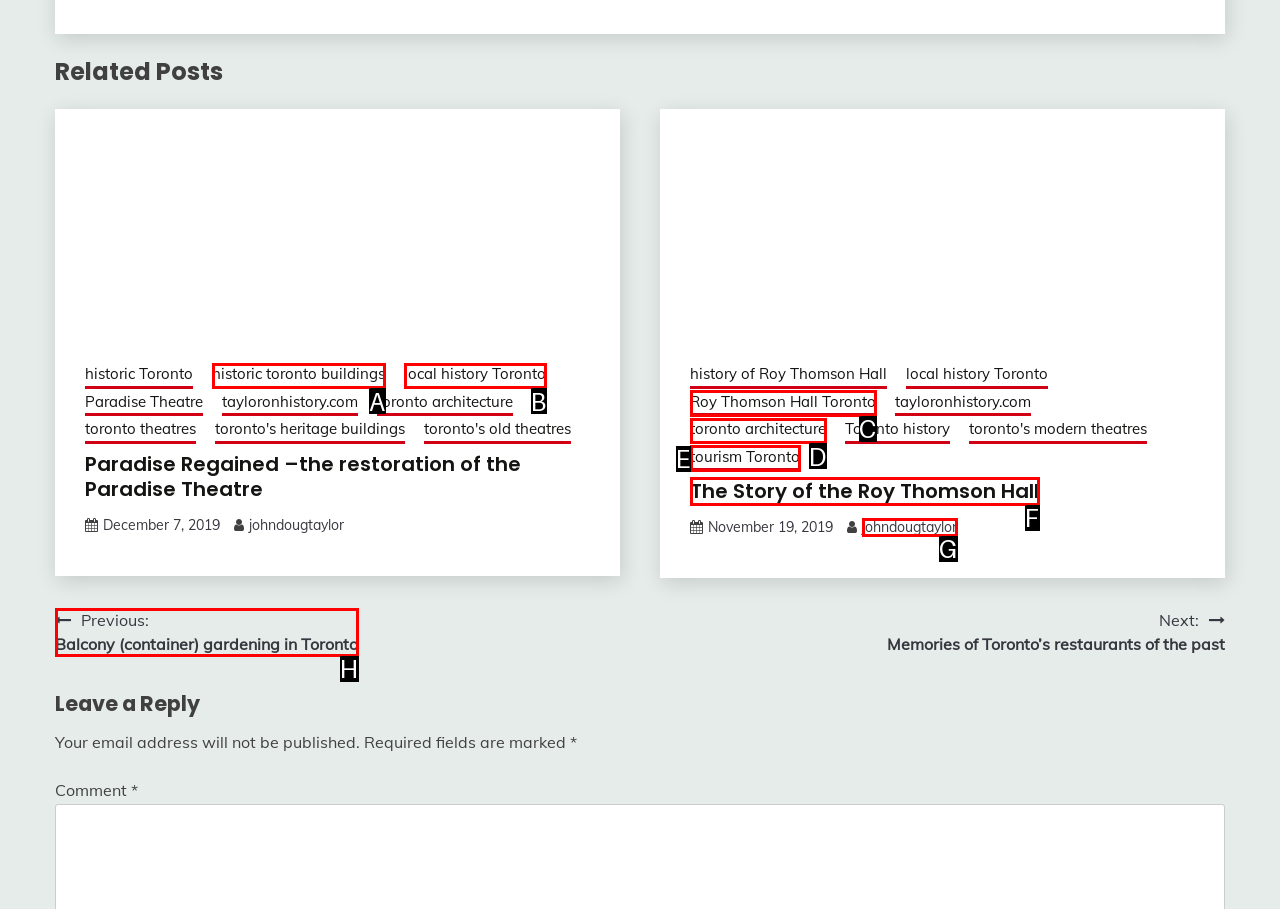To complete the task: go to previous post, select the appropriate UI element to click. Respond with the letter of the correct option from the given choices.

H